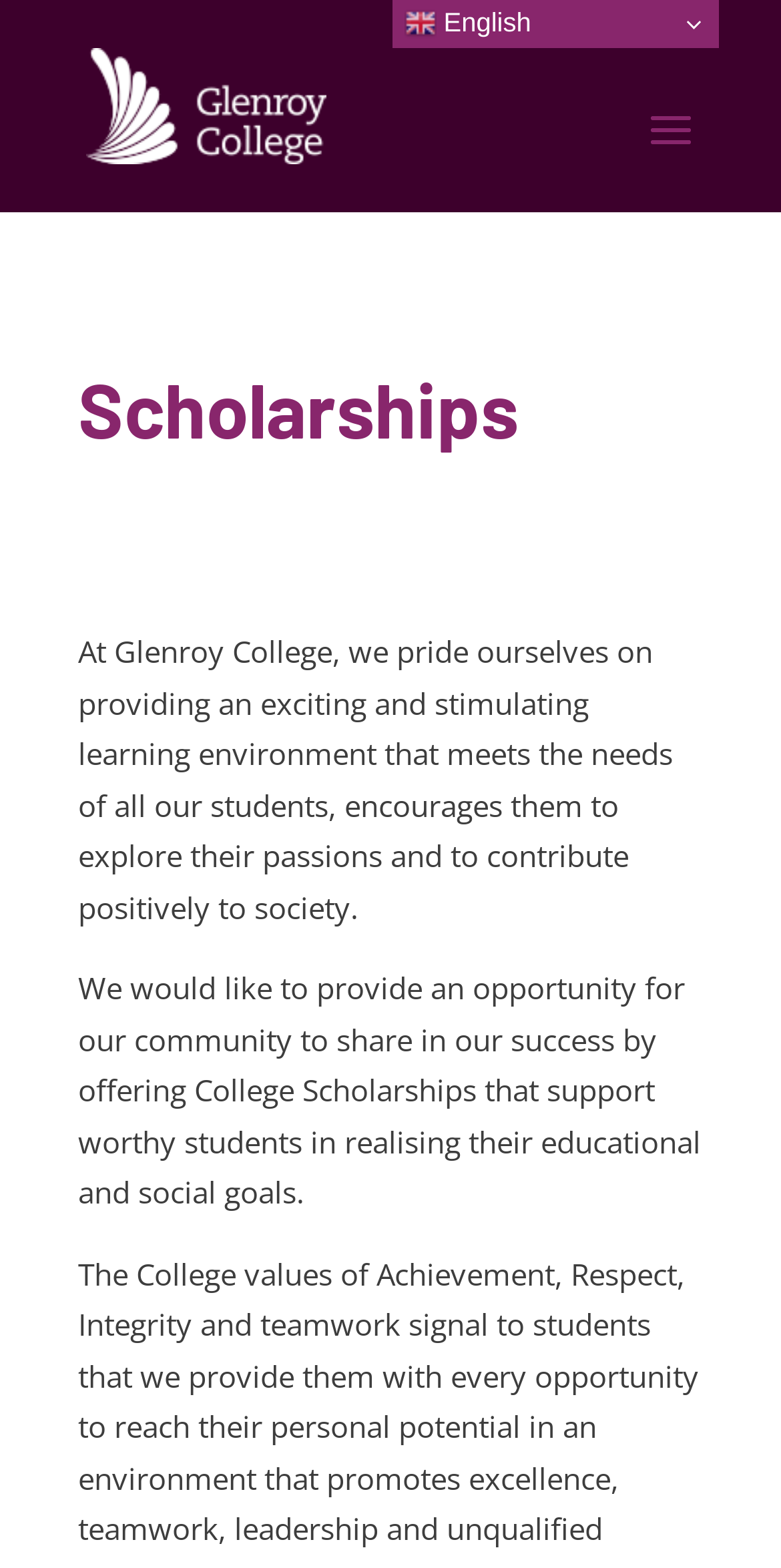Use a single word or phrase to answer the following:
What is the focus of the college's learning environment?

Meeting students' needs